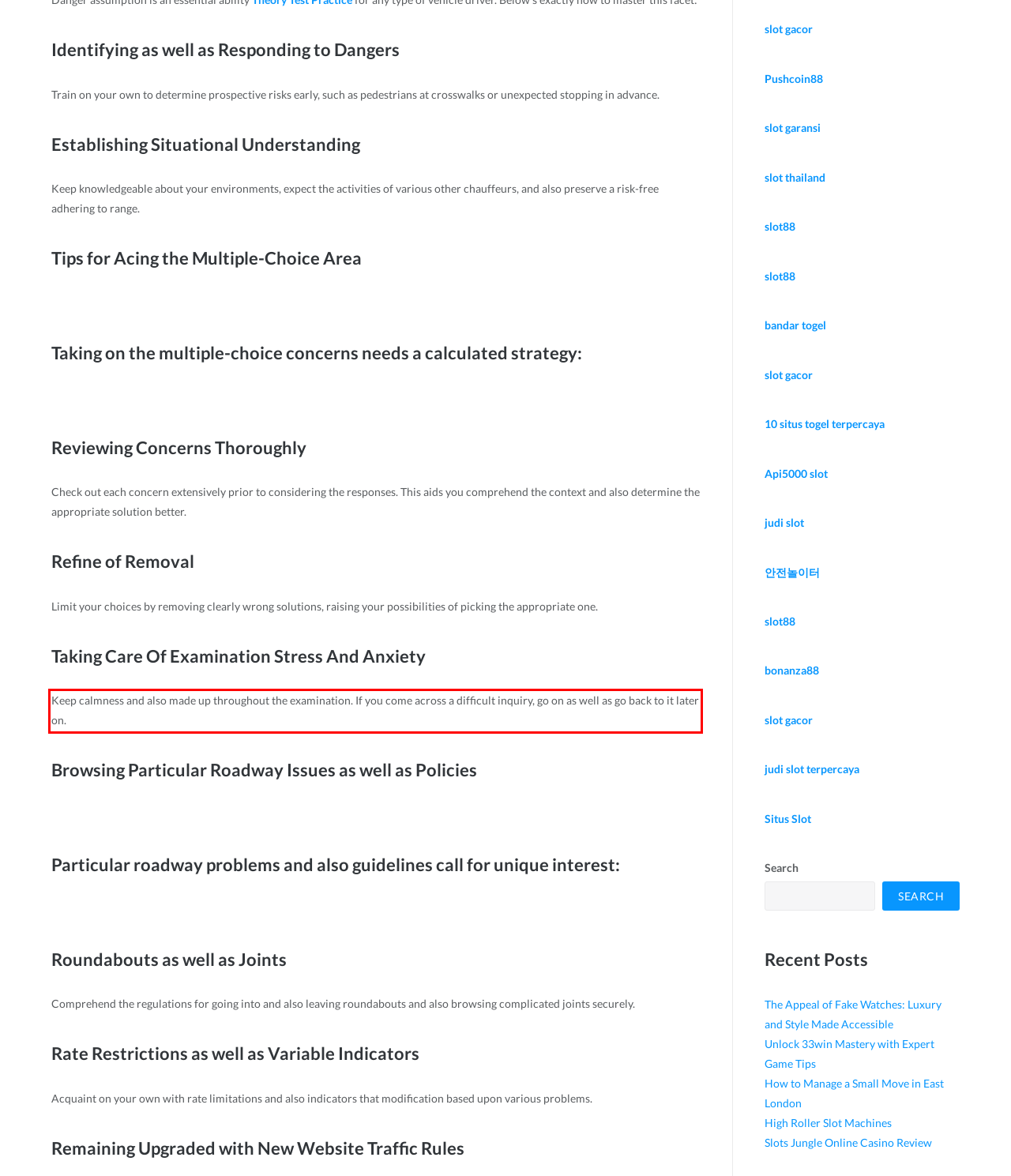You are presented with a webpage screenshot featuring a red bounding box. Perform OCR on the text inside the red bounding box and extract the content.

Keep calmness and also made up throughout the examination. If you come across a difficult inquiry, go on as well as go back to it later on.